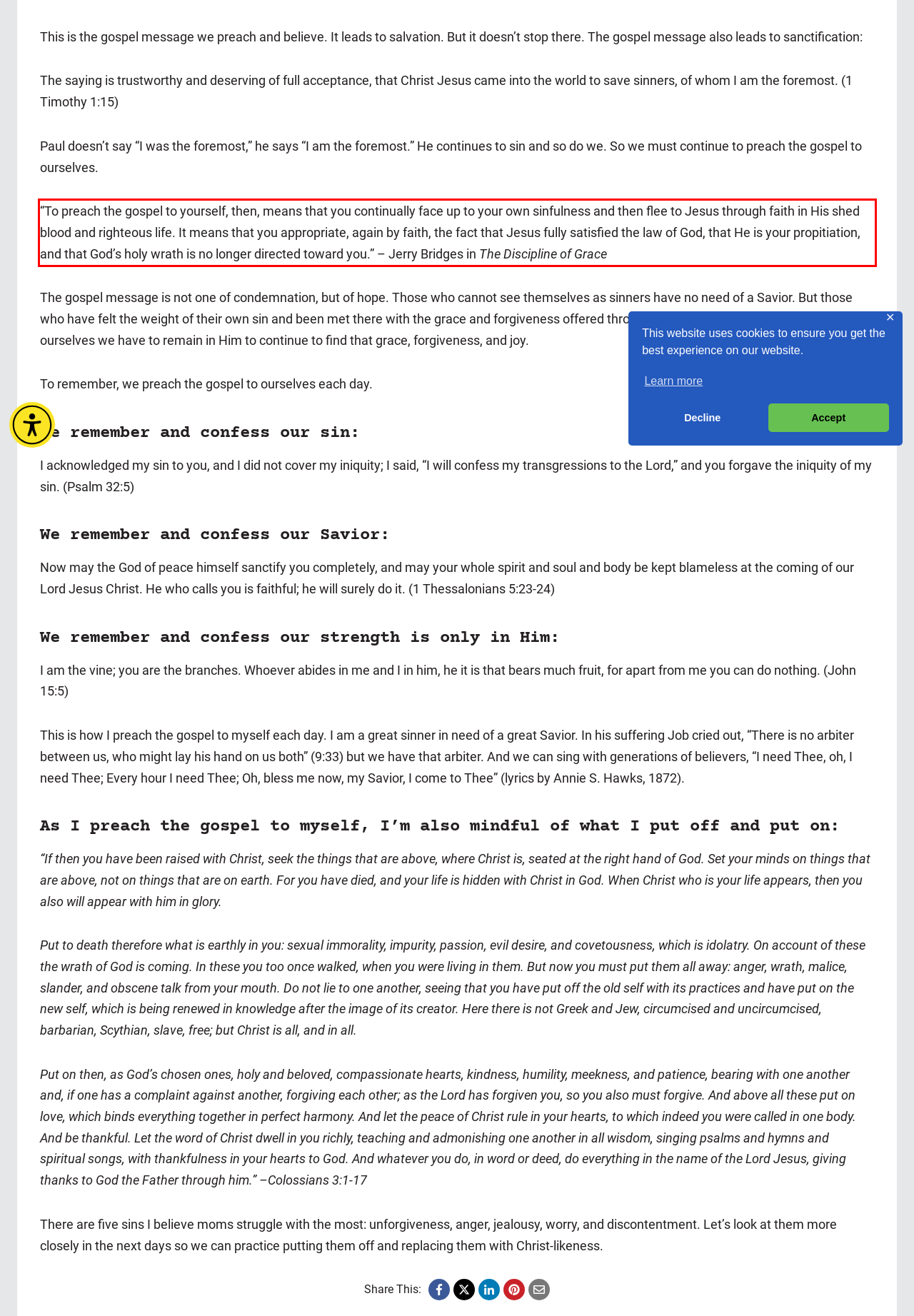Please analyze the screenshot of a webpage and extract the text content within the red bounding box using OCR.

“To preach the gospel to yourself, then, means that you continually face up to your own sinfulness and then flee to Jesus through faith in His shed blood and righteous life. It means that you appropriate, again by faith, the fact that Jesus fully satisfied the law of God, that He is your propitiation, and that God’s holy wrath is no longer directed toward you.” – Jerry Bridges in The Discipline of Grace